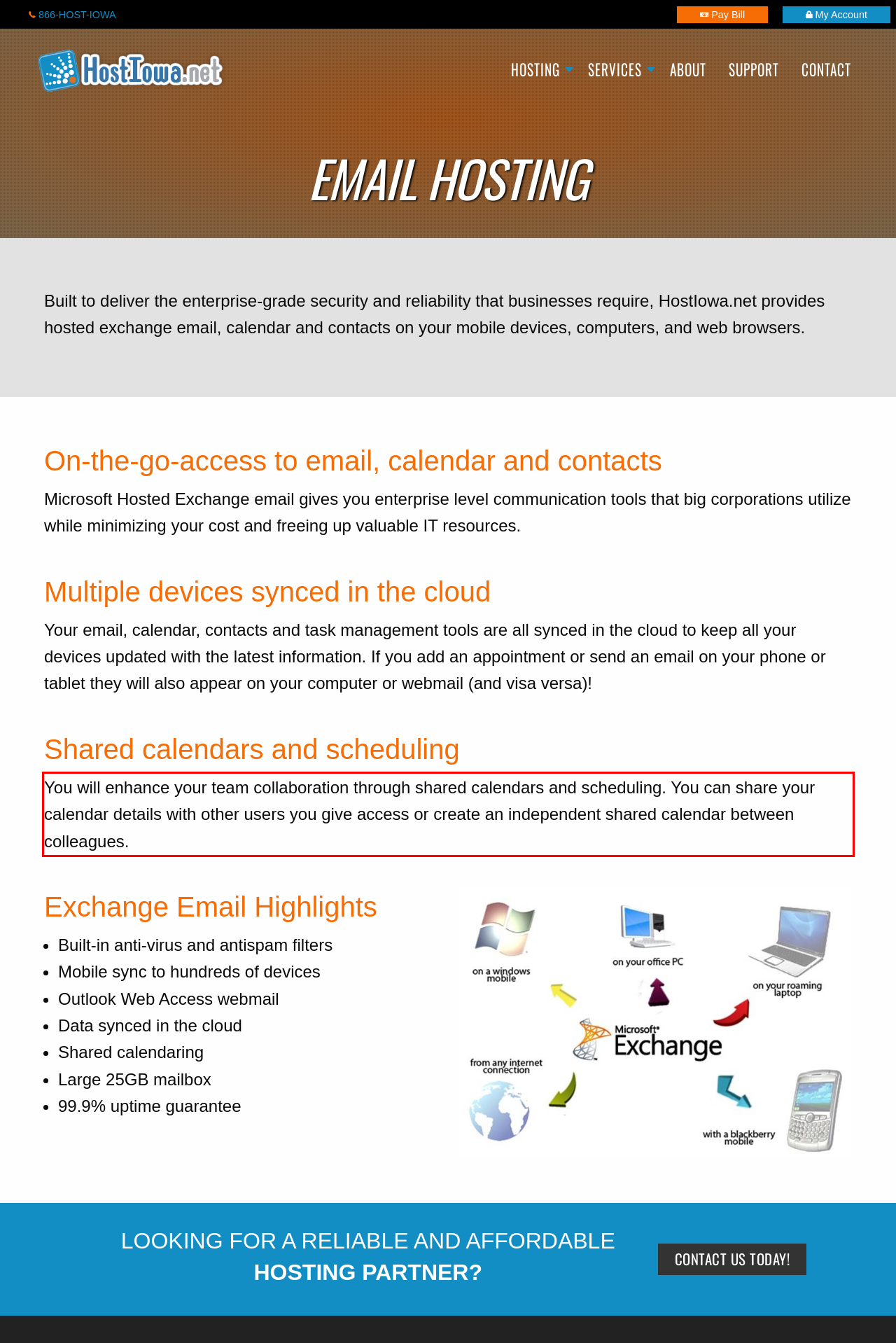View the screenshot of the webpage and identify the UI element surrounded by a red bounding box. Extract the text contained within this red bounding box.

You will enhance your team collaboration through shared calendars and scheduling. You can share your calendar details with other users you give access or create an independent shared calendar between colleagues.